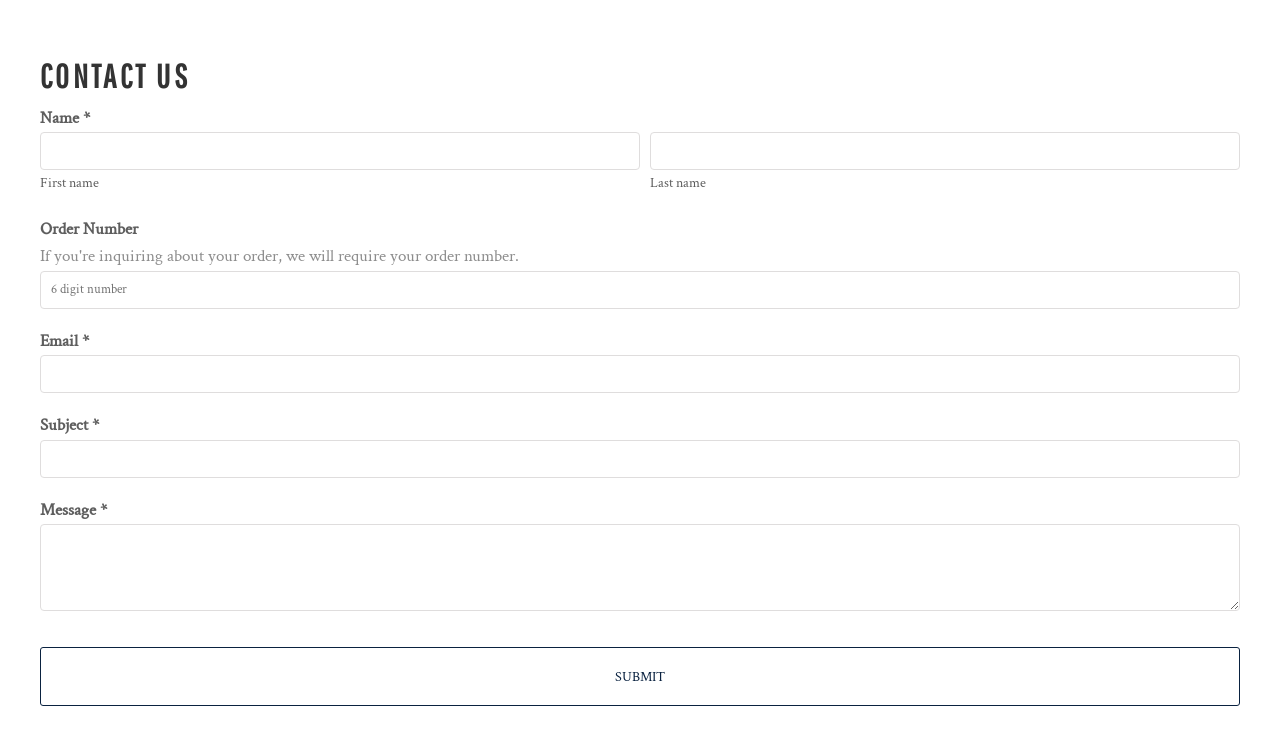Respond to the following query with just one word or a short phrase: 
What is the label for the first input field?

Name